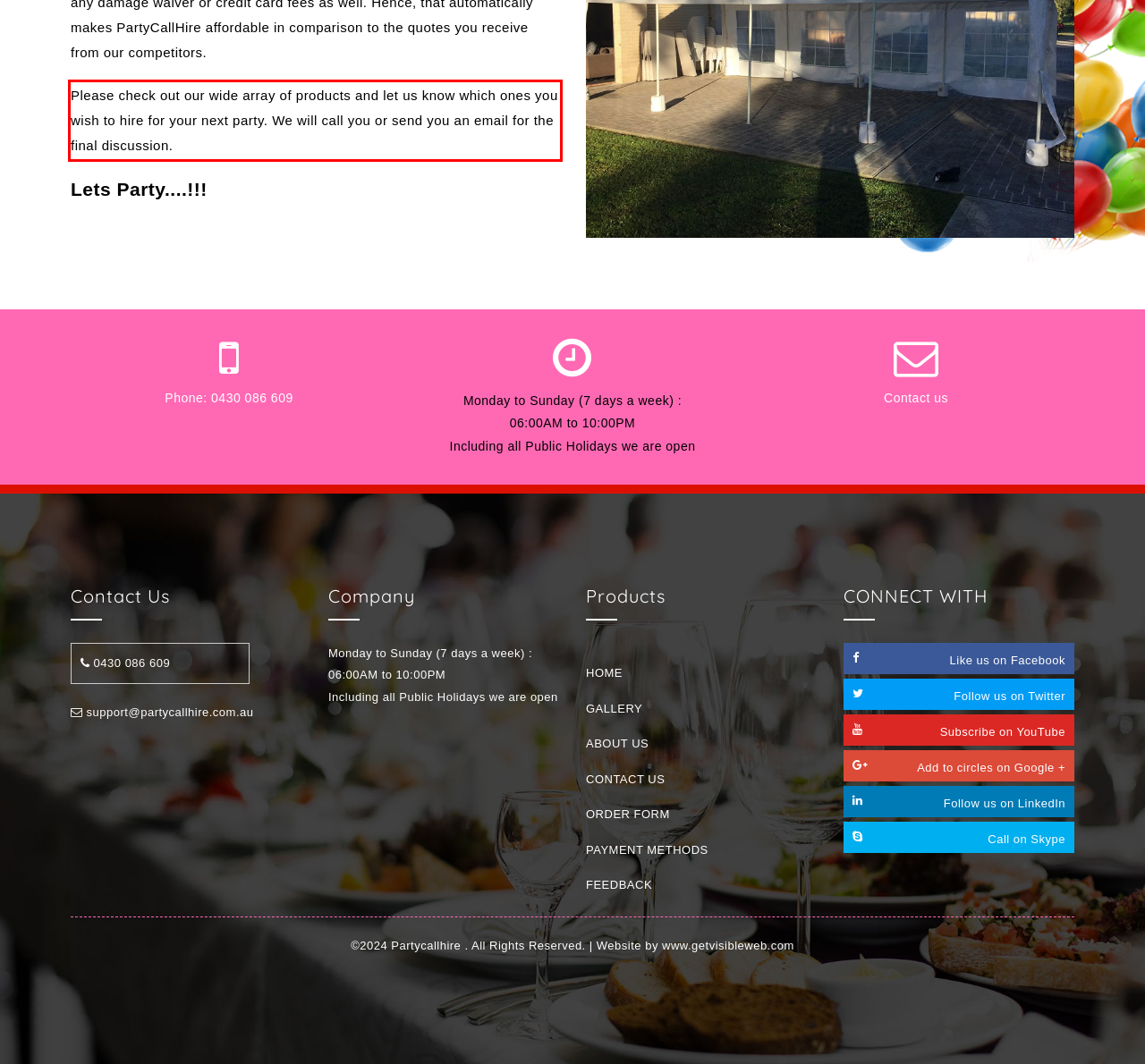You are given a screenshot with a red rectangle. Identify and extract the text within this red bounding box using OCR.

Please check out our wide array of products and let us know which ones you wish to hire for your next party. We will call you or send you an email for the final discussion.